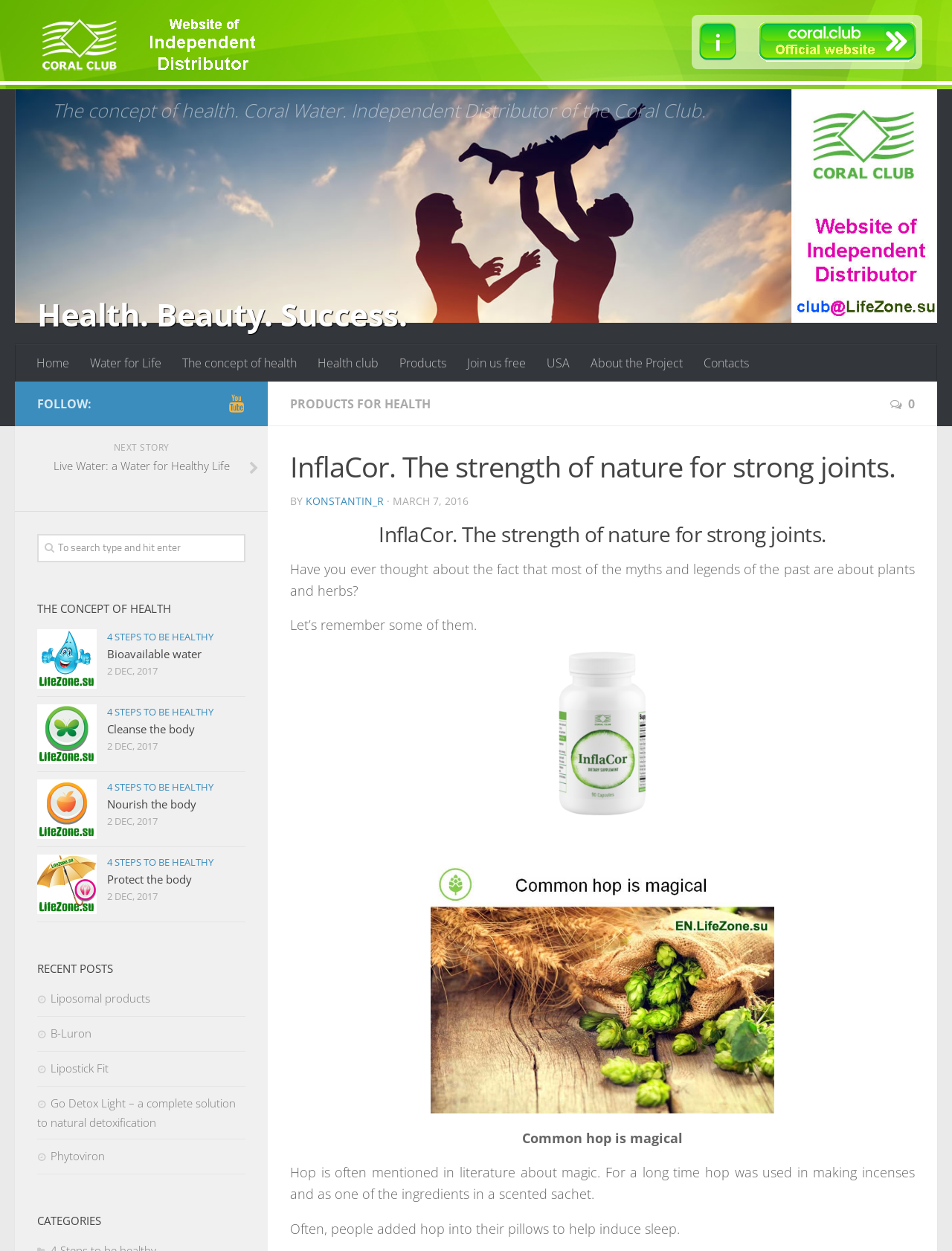Highlight the bounding box coordinates of the element you need to click to perform the following instruction: "Click on the 'Products' link."

[0.409, 0.275, 0.48, 0.305]